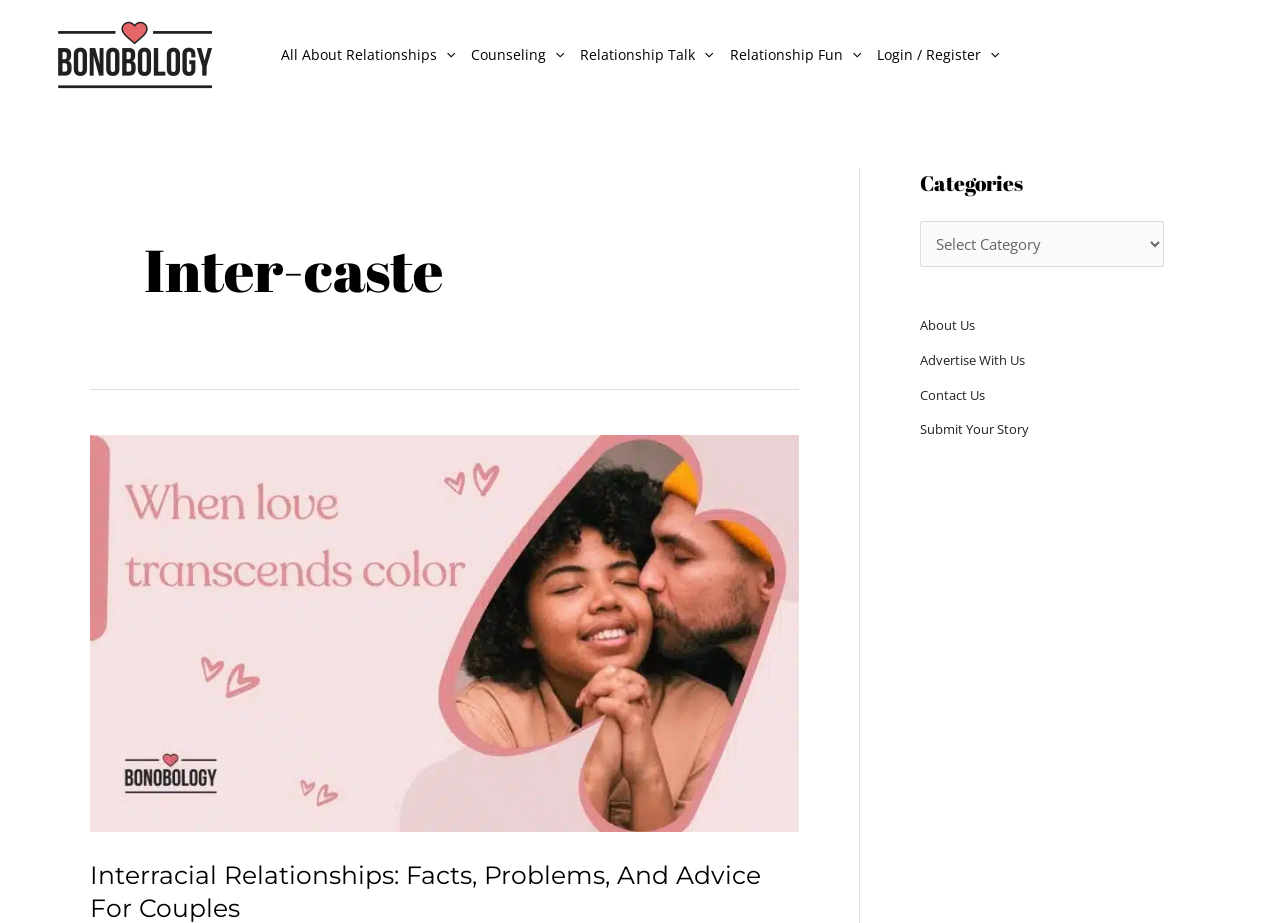Using the provided element description: "title="cropped-cropped-Bonobology-2.png"", determine the bounding box coordinates of the corresponding UI element in the screenshot.

[0.039, 0.043, 0.172, 0.069]